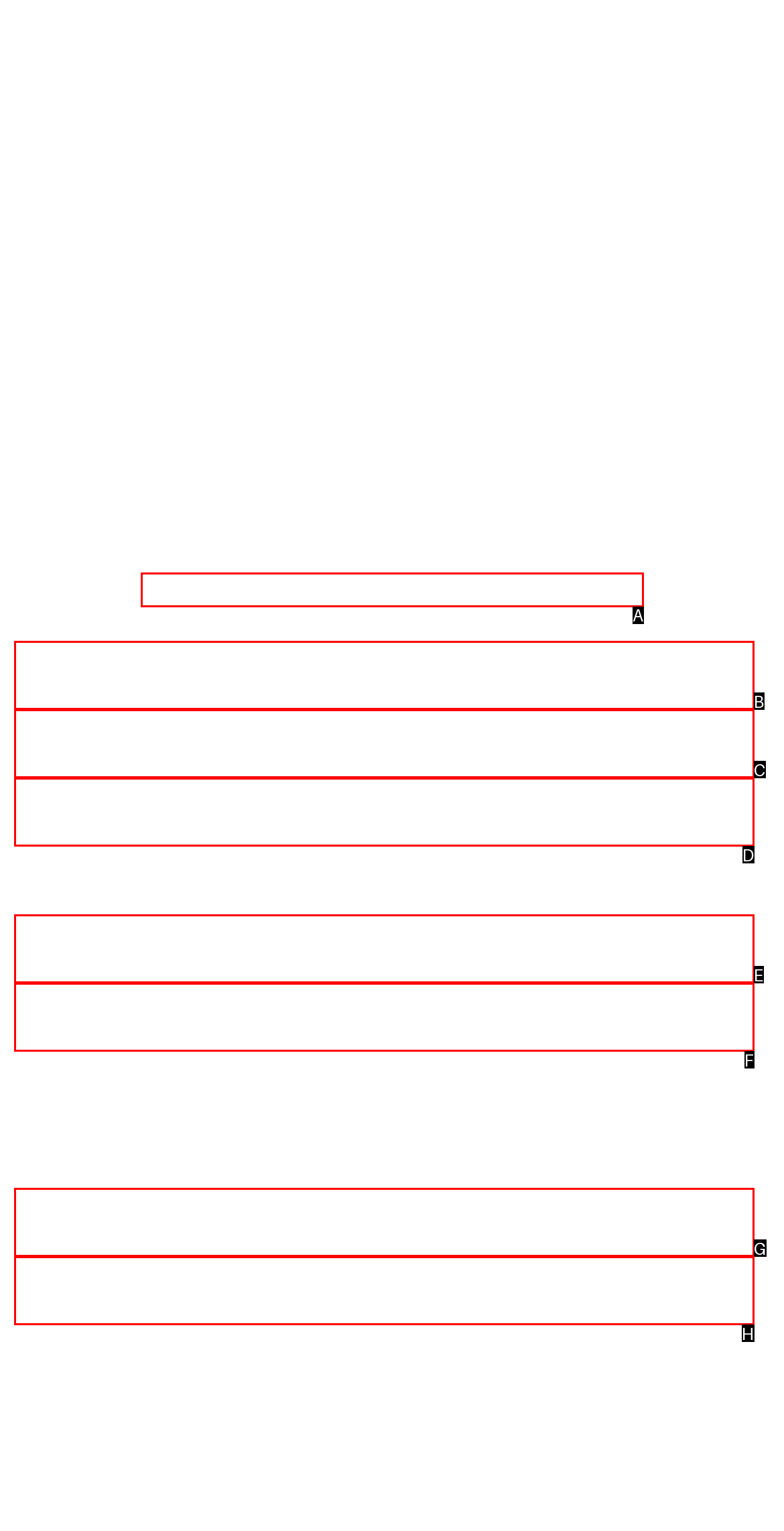From the given options, choose the HTML element that aligns with the description: Wholesale Registration. Respond with the letter of the selected element.

D